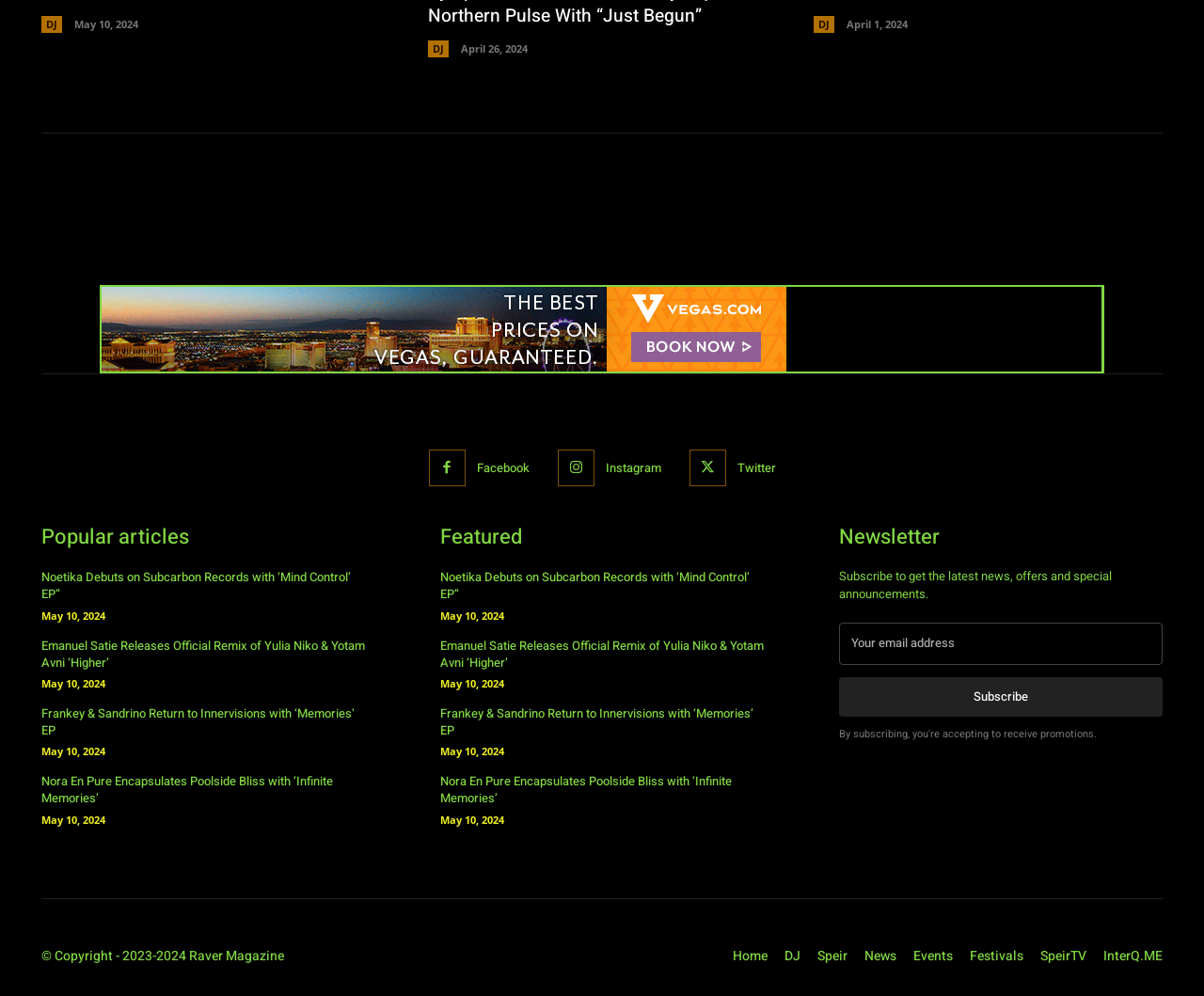Kindly determine the bounding box coordinates for the area that needs to be clicked to execute this instruction: "Click on the 'DJ' link".

[0.034, 0.016, 0.052, 0.033]